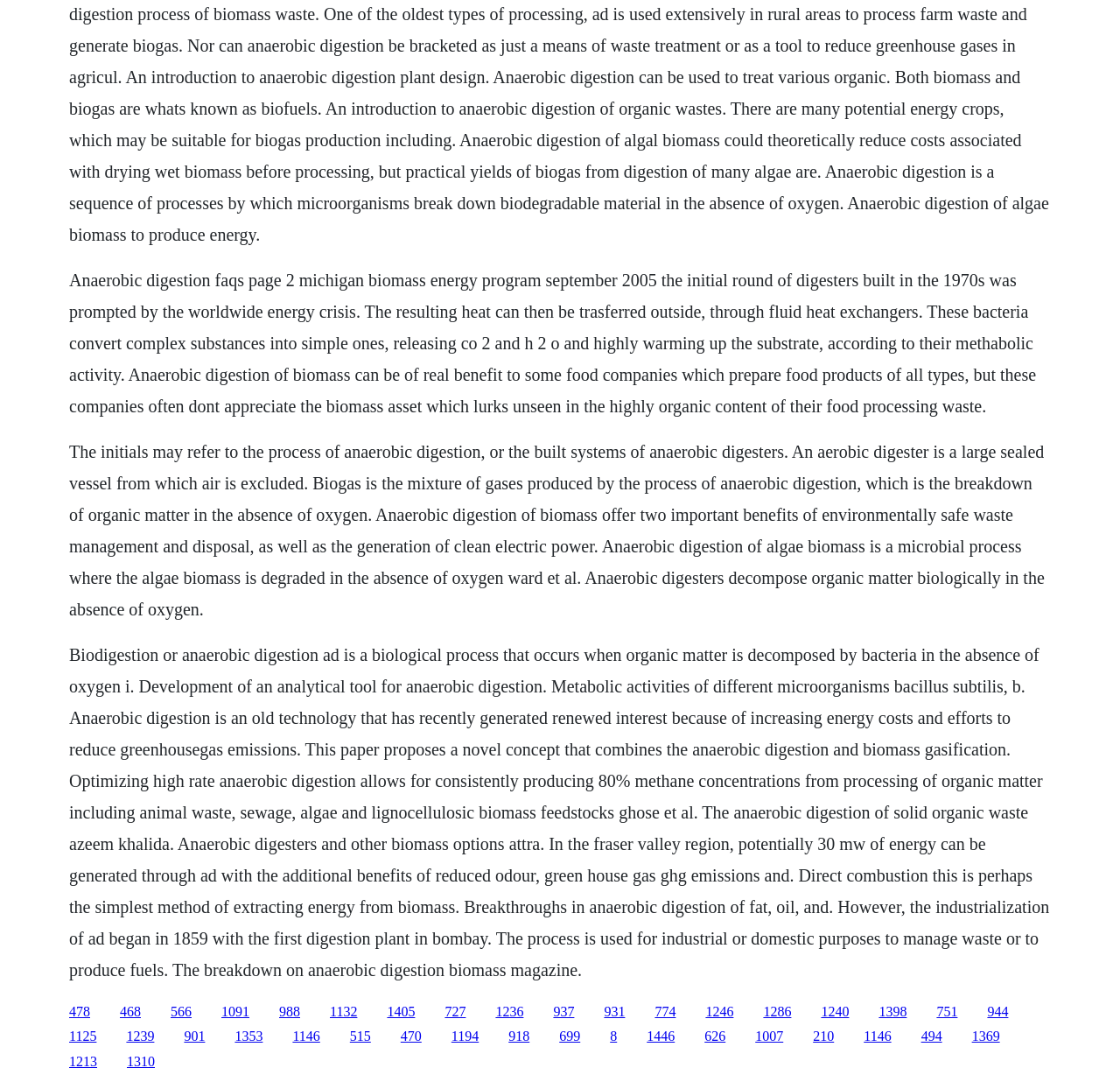Please provide the bounding box coordinates for the element that needs to be clicked to perform the instruction: "Click the link to page 566". The coordinates must consist of four float numbers between 0 and 1, formatted as [left, top, right, bottom].

[0.152, 0.928, 0.171, 0.941]